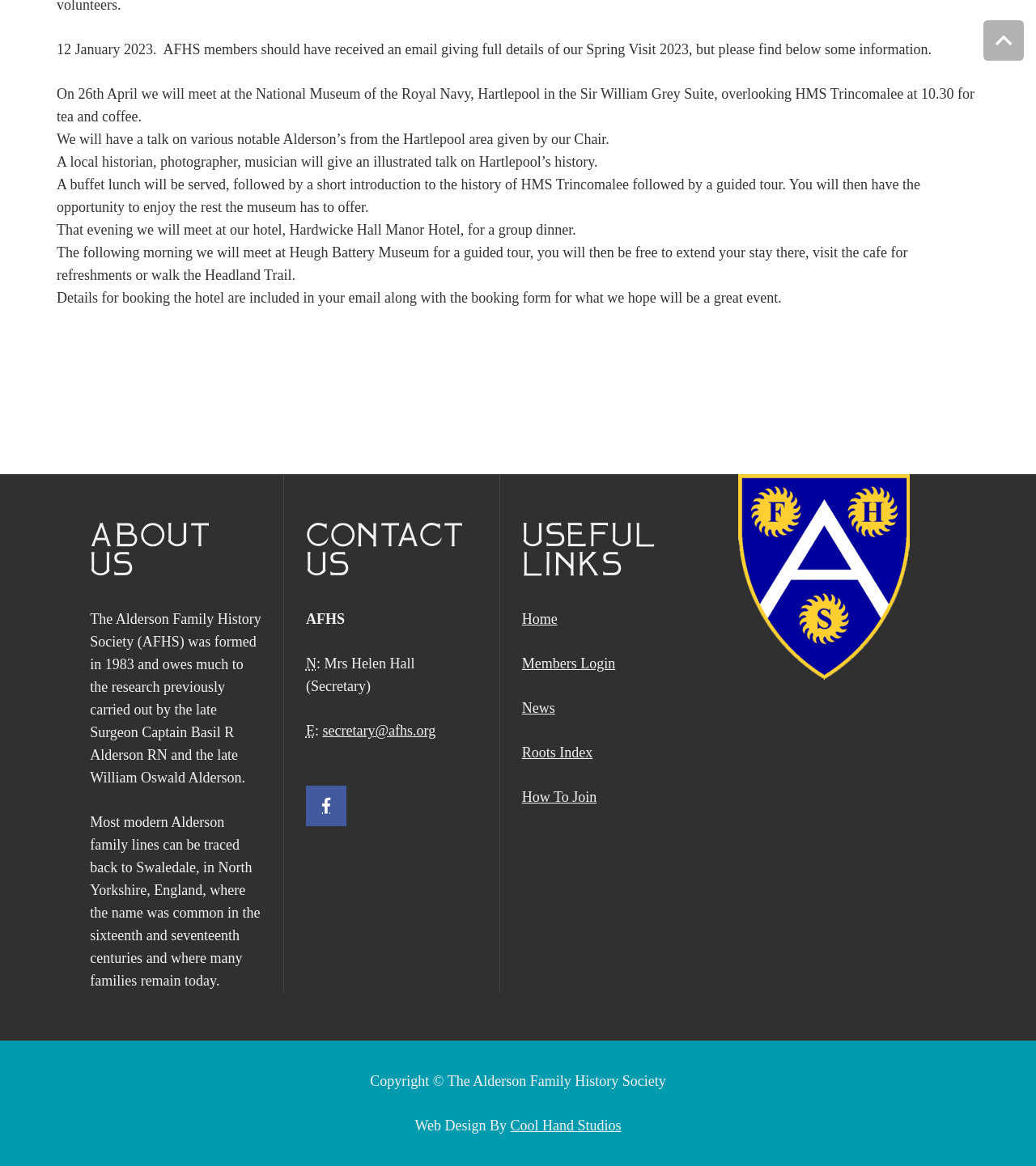What is the name of the organization?
Please respond to the question with a detailed and informative answer.

I found the answer by reading the text in the StaticText element with the bounding box coordinates [0.087, 0.524, 0.252, 0.674], which mentions 'The Alderson Family History Society (AFHS) was formed in 1983...'.